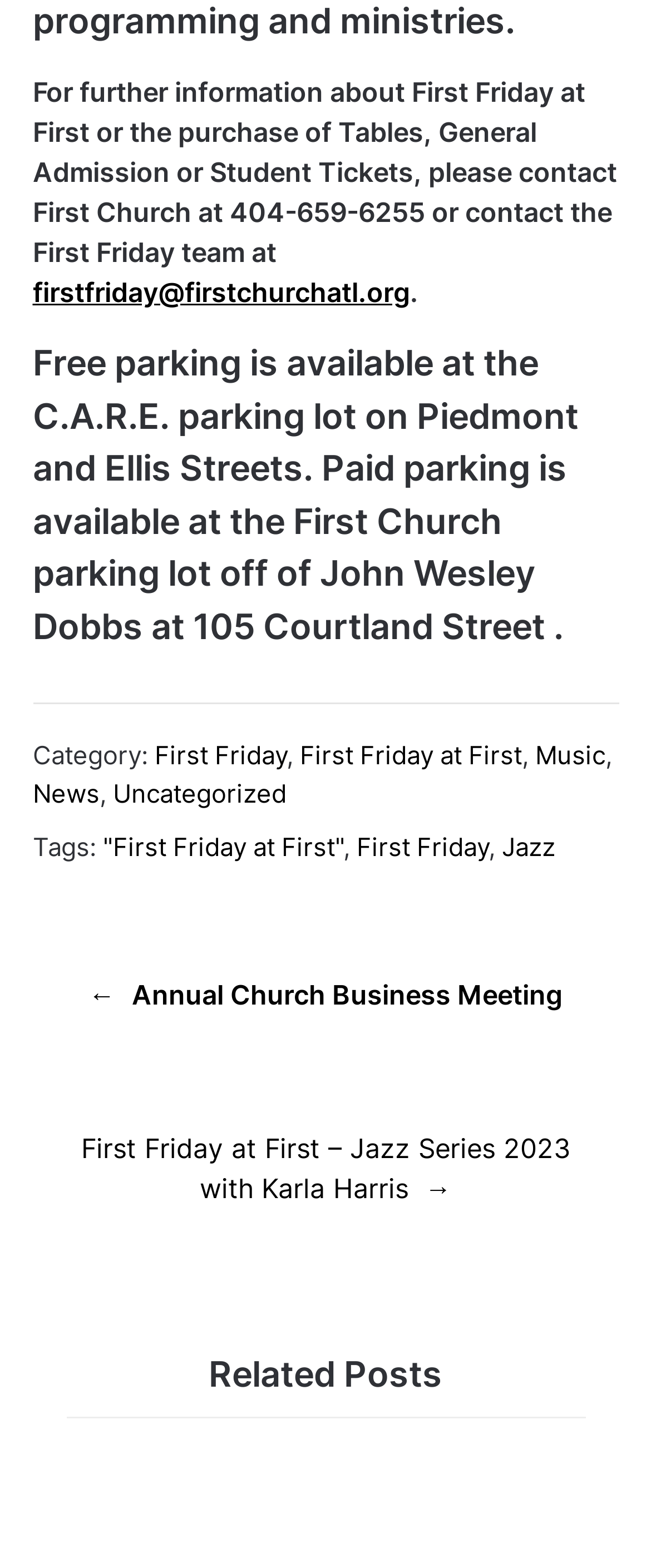From the details in the image, provide a thorough response to the question: What is the contact email for First Friday team?

The contact email for First Friday team can be found in the heading element at the top of the page, which provides information about First Friday at First and the purchase of tables, general admission, or student tickets.